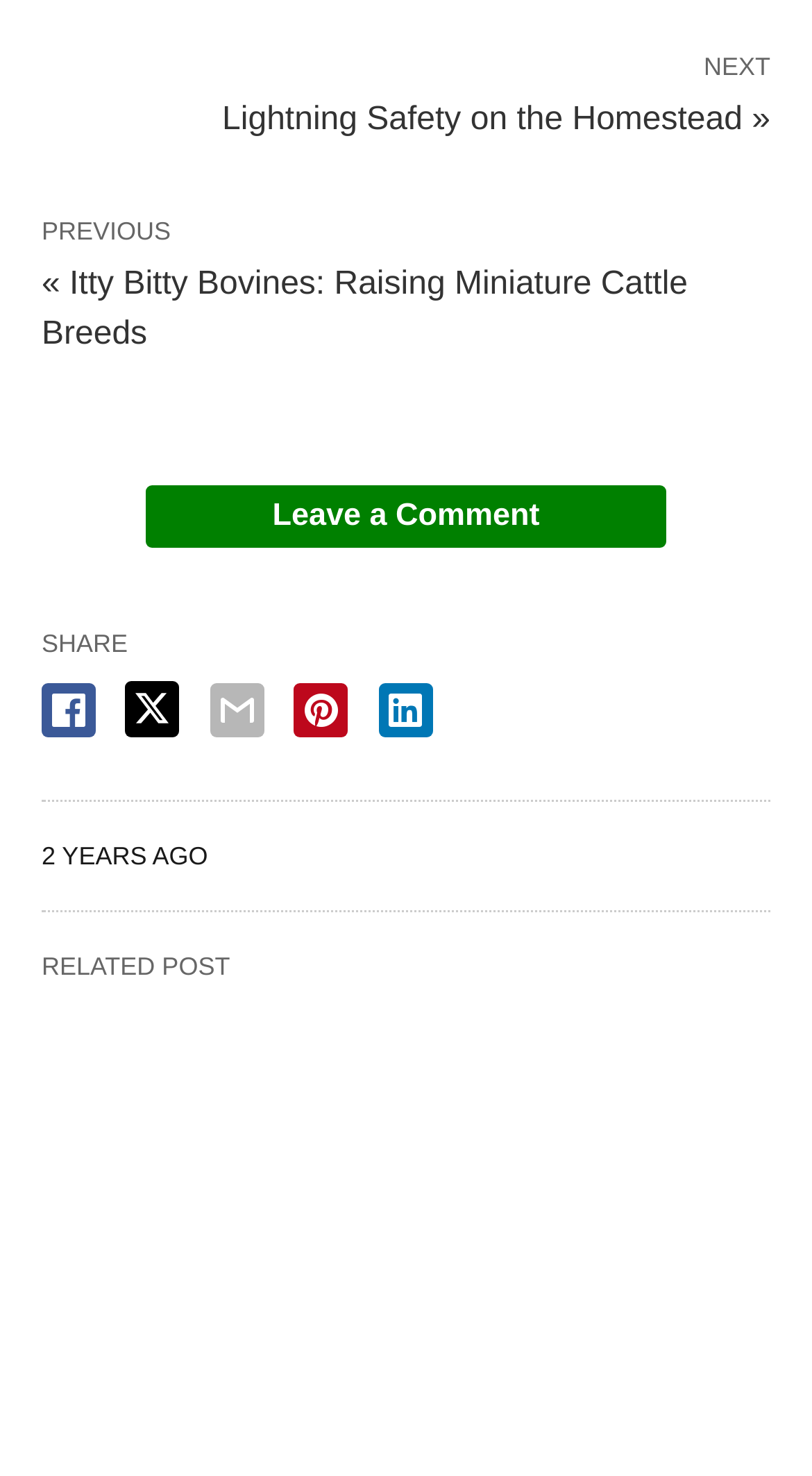Locate the bounding box coordinates of the element I should click to achieve the following instruction: "view related post".

[0.051, 0.681, 0.949, 0.981]